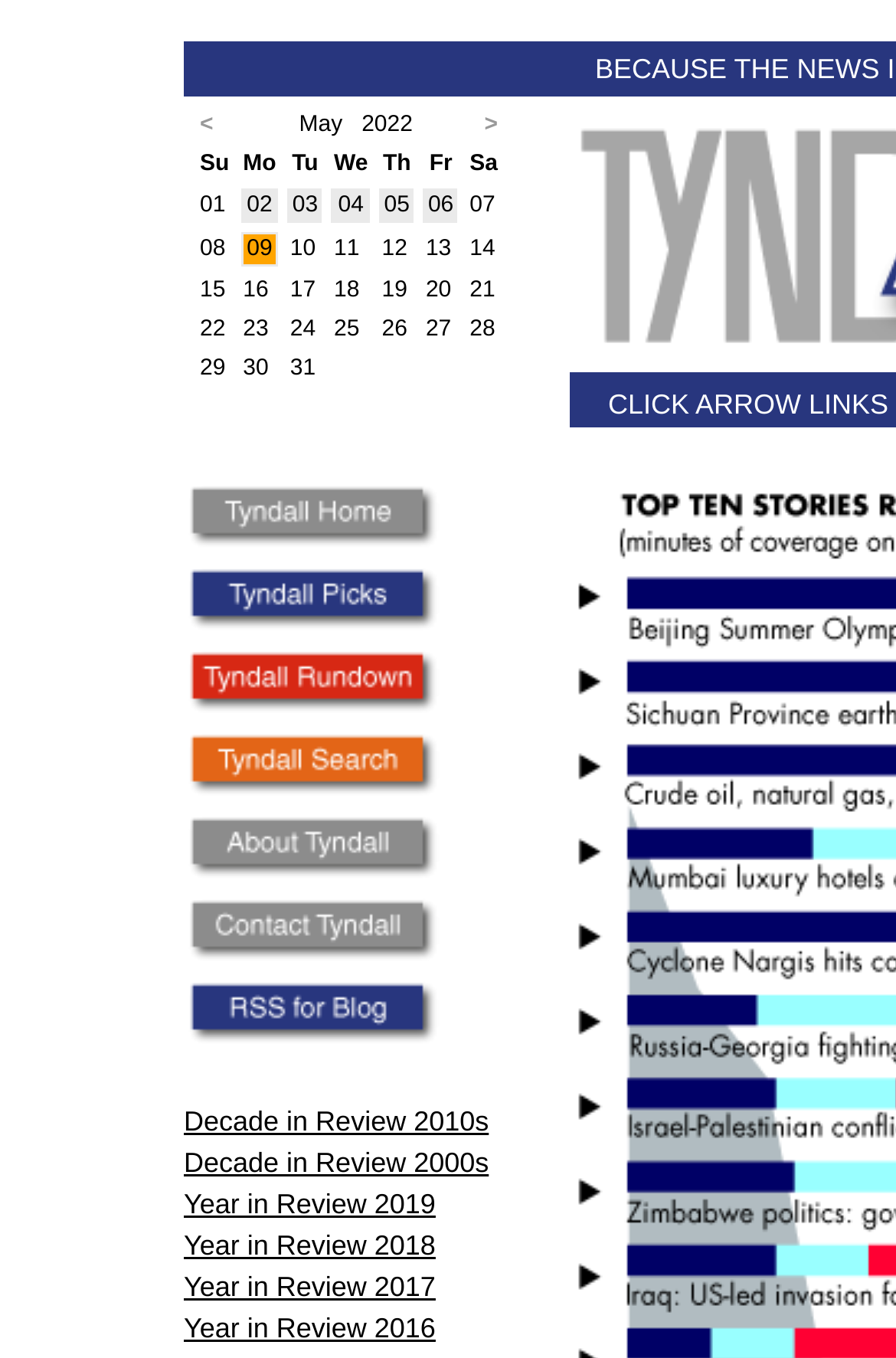Generate a detailed explanation of the webpage's features and information.

The webpage is titled "Tyndall Report | Year in Review 2008 | International" and appears to be a monitoring report for American television networks' weekday nightly newscasts. 

At the top of the page, there are seven links, each accompanied by an image, arranged vertically and aligned to the right side of the page. These links are closely packed, with the topmost link starting from about 45% from the top of the page and the bottommost link ending at around 95% from the top of the page.

Below these links, there is a table that occupies about 40% of the page width and 20% of the page height, positioned near the top-left corner of the page. The table has a navigation section at the top with links for previous and next pages, and a calendar section below it. The calendar section has seven column headers, one for each day of the week, and 31 rows, each representing a day of the month. Some of the cells in the calendar section contain links with dates.

To the right of the table, there are two more links, "home link" and "Tyndall Picks link", each accompanied by an image. These links are positioned vertically, with the "home link" above the "Tyndall Picks link".